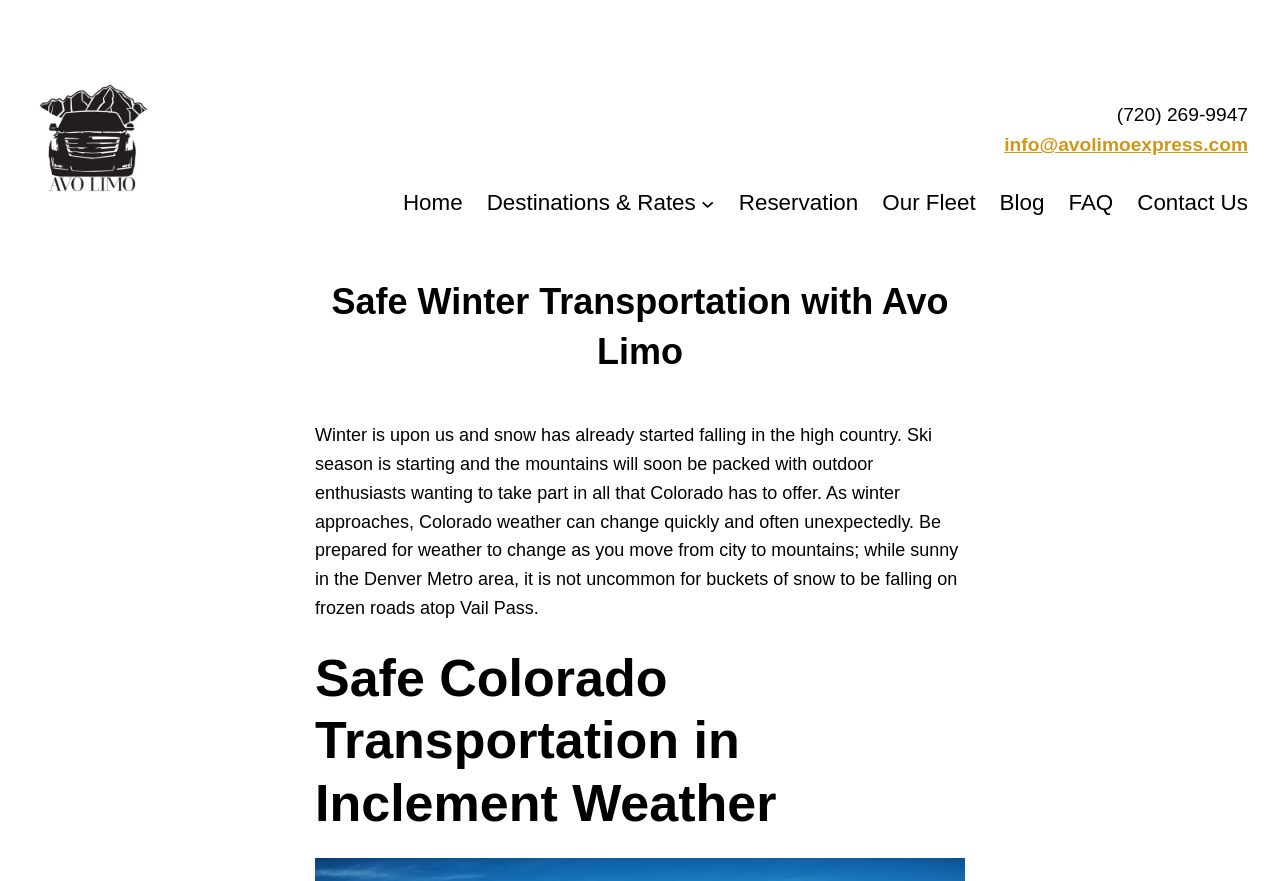Observe the image and answer the following question in detail: What is the phone number for AvoLimo?

I found the phone number by looking at the top-right corner of the webpage, where it is displayed as a static text element.